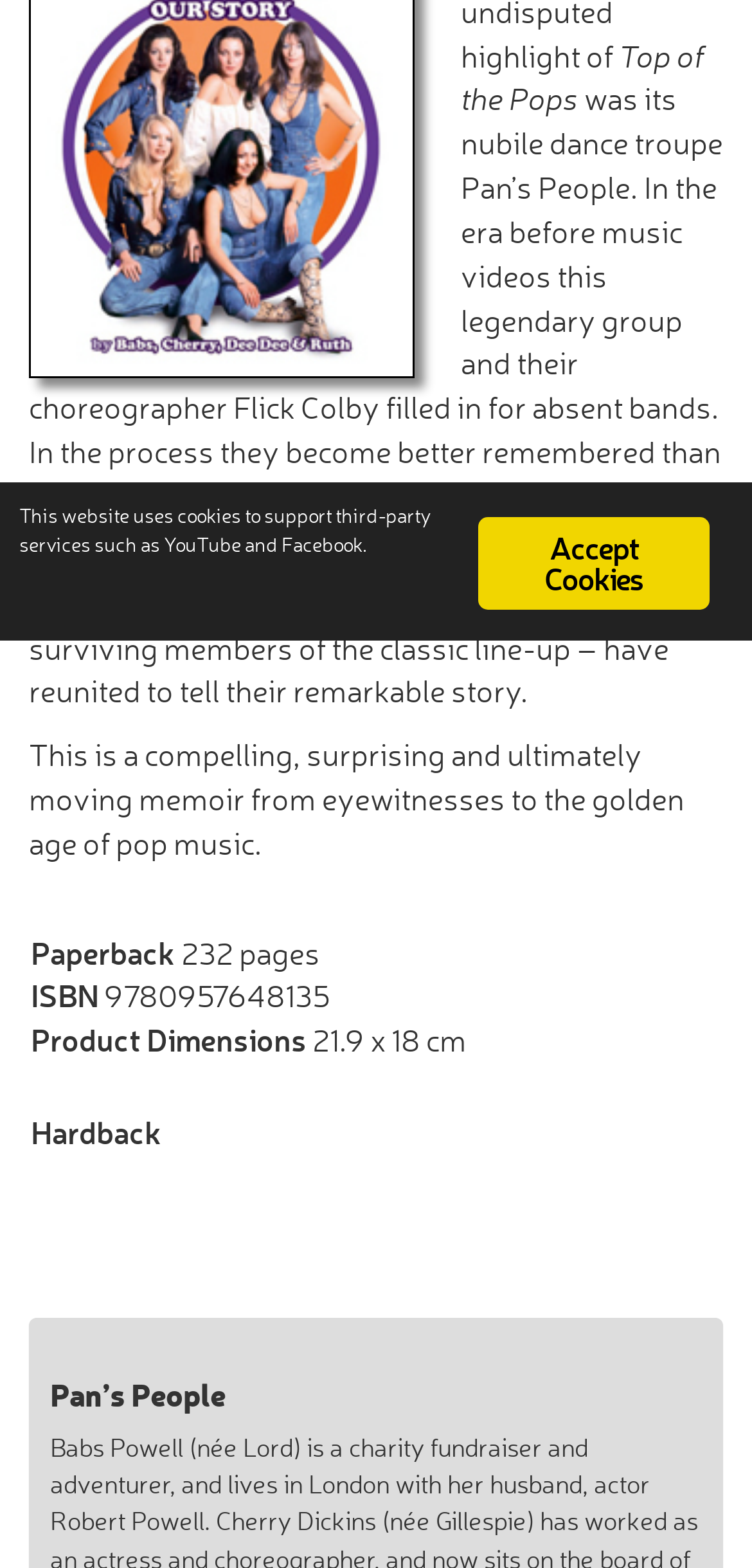Given the element description Accept Cookies, identify the bounding box coordinates for the UI element on the webpage screenshot. The format should be (top-left x, top-left y, bottom-right x, bottom-right y), with values between 0 and 1.

[0.636, 0.33, 0.944, 0.389]